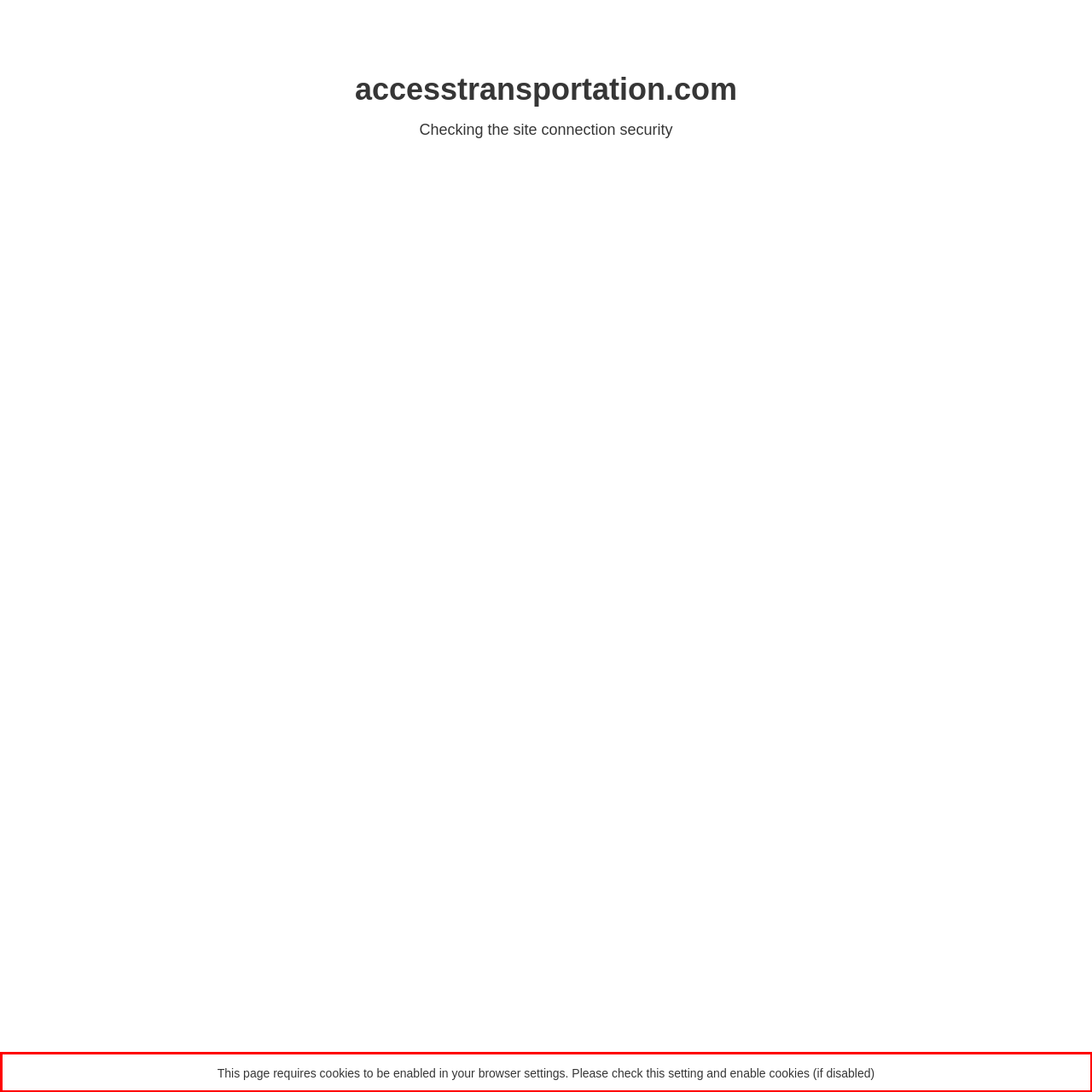Please recognize and transcribe the text located inside the red bounding box in the webpage image.

This page requires cookies to be enabled in your browser settings. Please check this setting and enable cookies (if disabled)